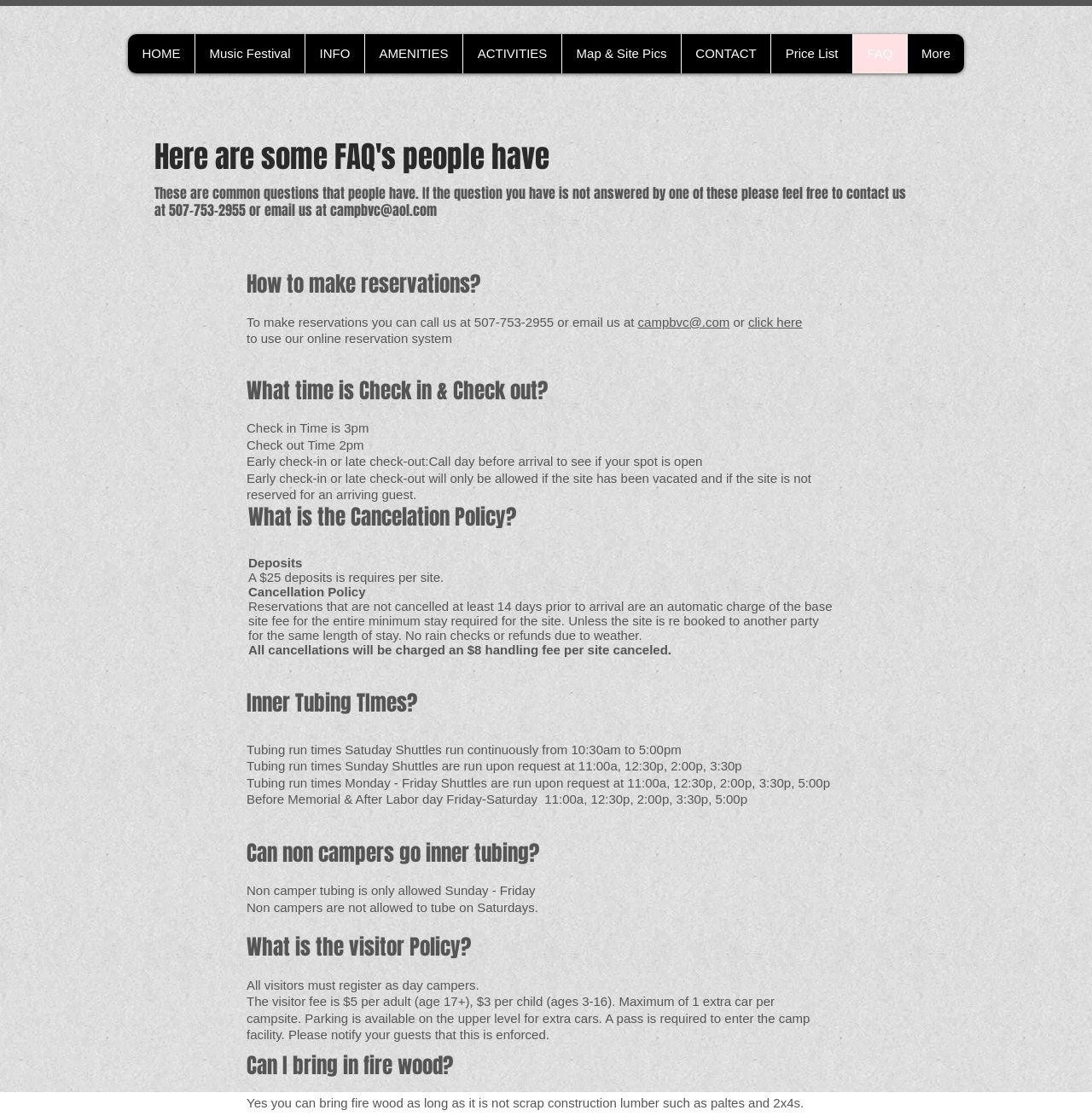Please answer the following query using a single word or phrase: 
How can I make a reservation?

Call or email